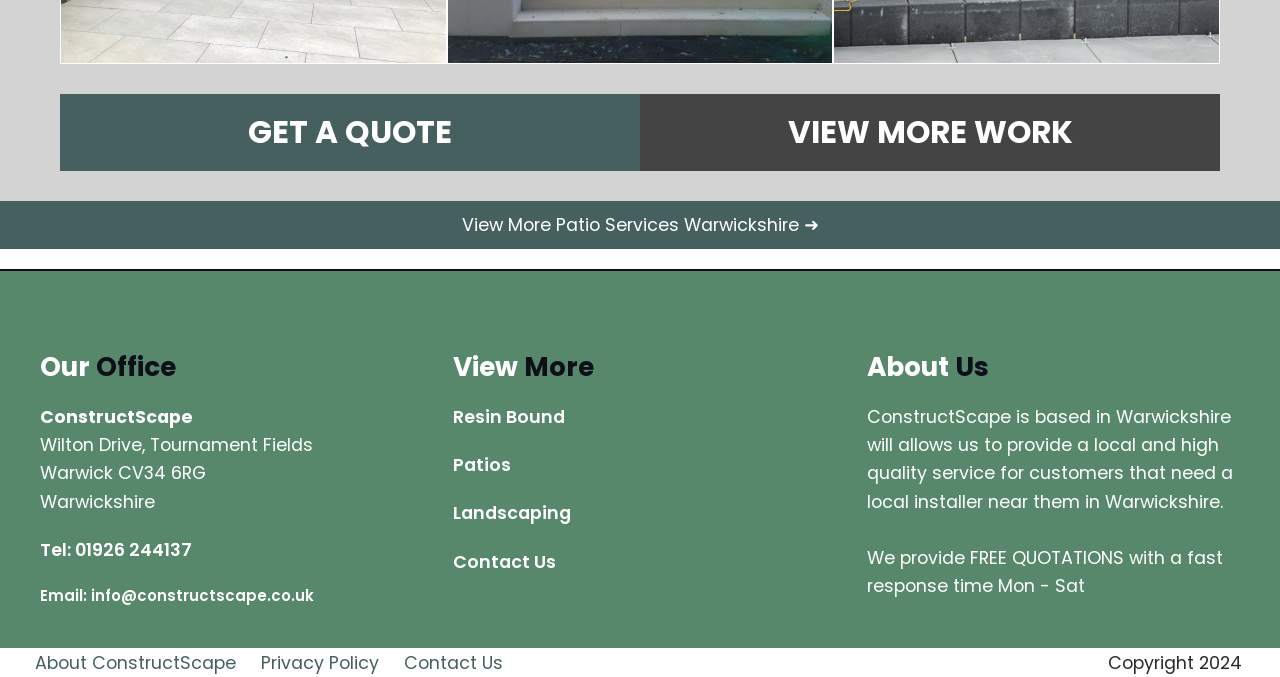Please locate the clickable area by providing the bounding box coordinates to follow this instruction: "Read about ConstructScape".

[0.677, 0.597, 0.963, 0.759]